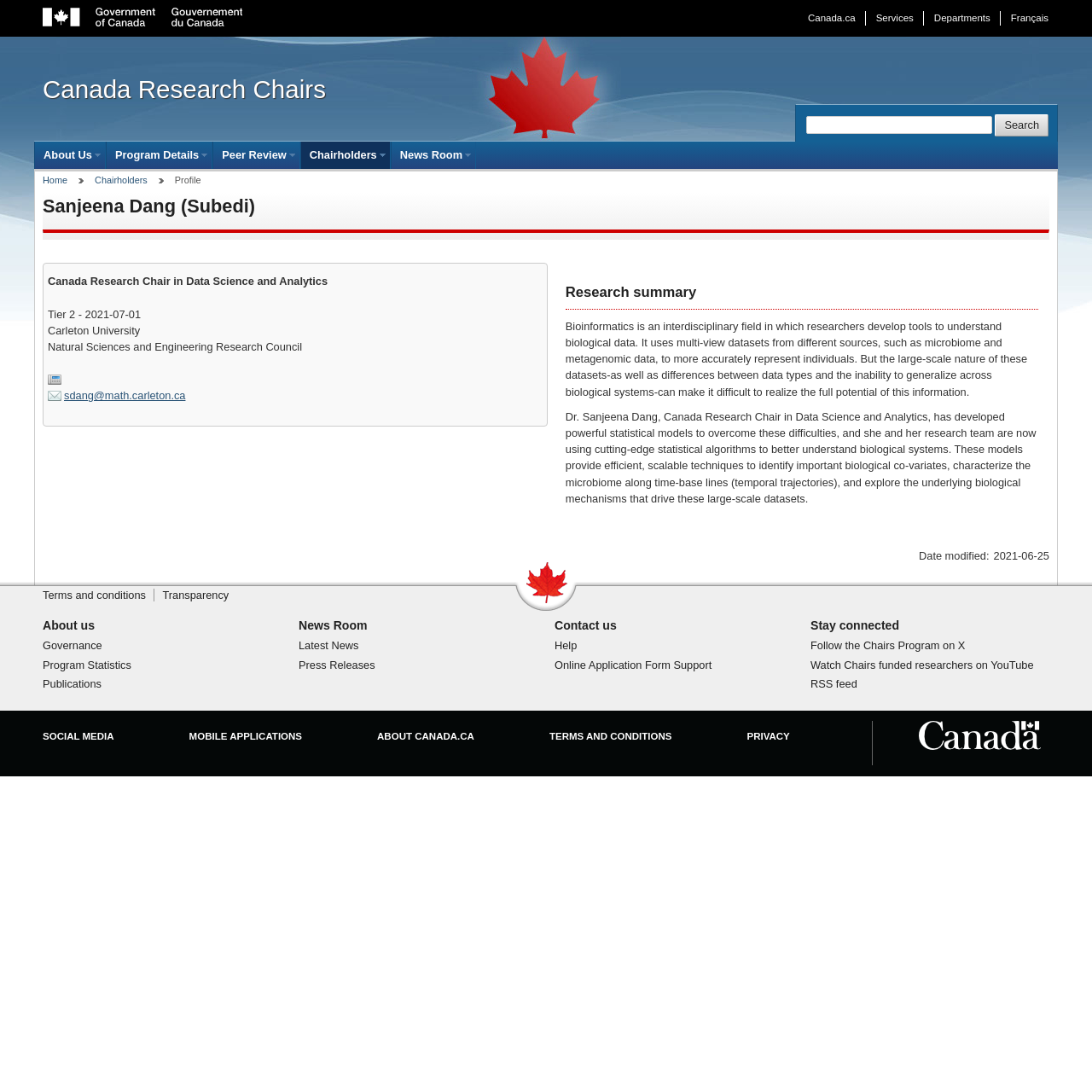Determine the bounding box coordinates for the HTML element described here: "parent_node: Search name="allq"".

[0.738, 0.106, 0.909, 0.123]